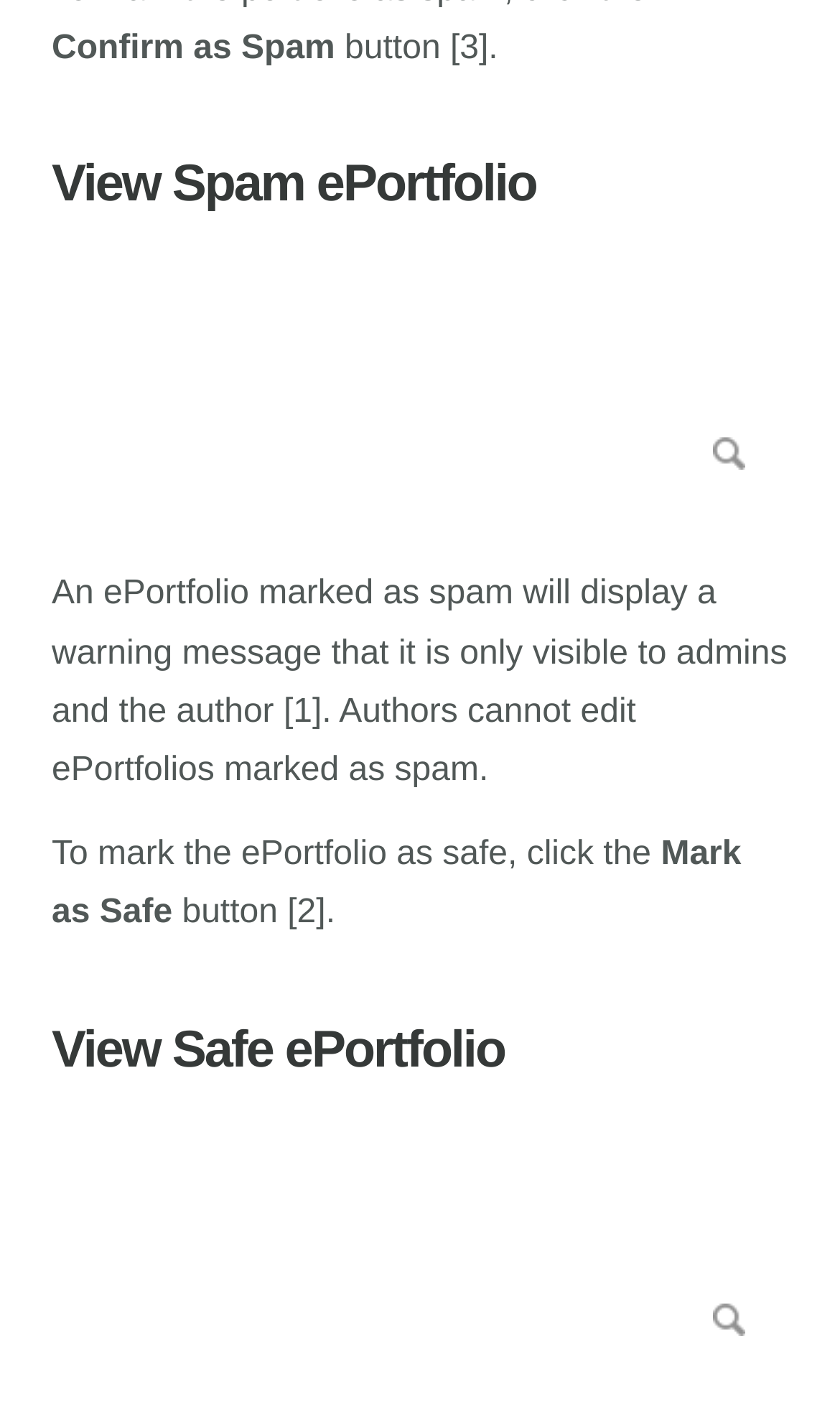Find the bounding box coordinates for the HTML element described in this sentence: "View Safe ePortfolio". Provide the coordinates as four float numbers between 0 and 1, in the format [left, top, right, bottom].

[0.062, 0.725, 0.938, 0.769]